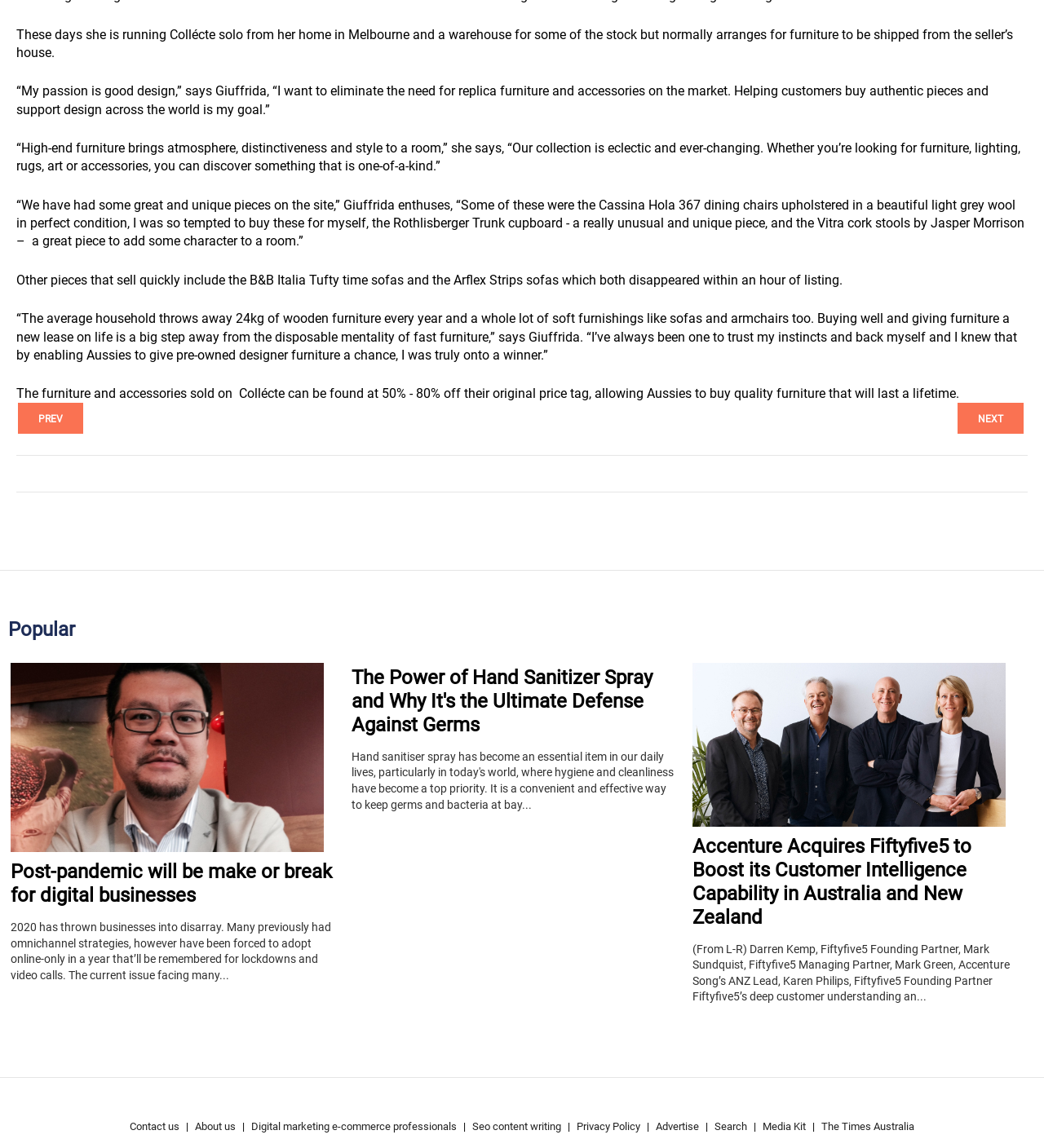Determine the bounding box coordinates of the section I need to click to execute the following instruction: "Read about post-pandemic digital businesses". Provide the coordinates as four float numbers between 0 and 1, i.e., [left, top, right, bottom].

[0.01, 0.75, 0.318, 0.79]